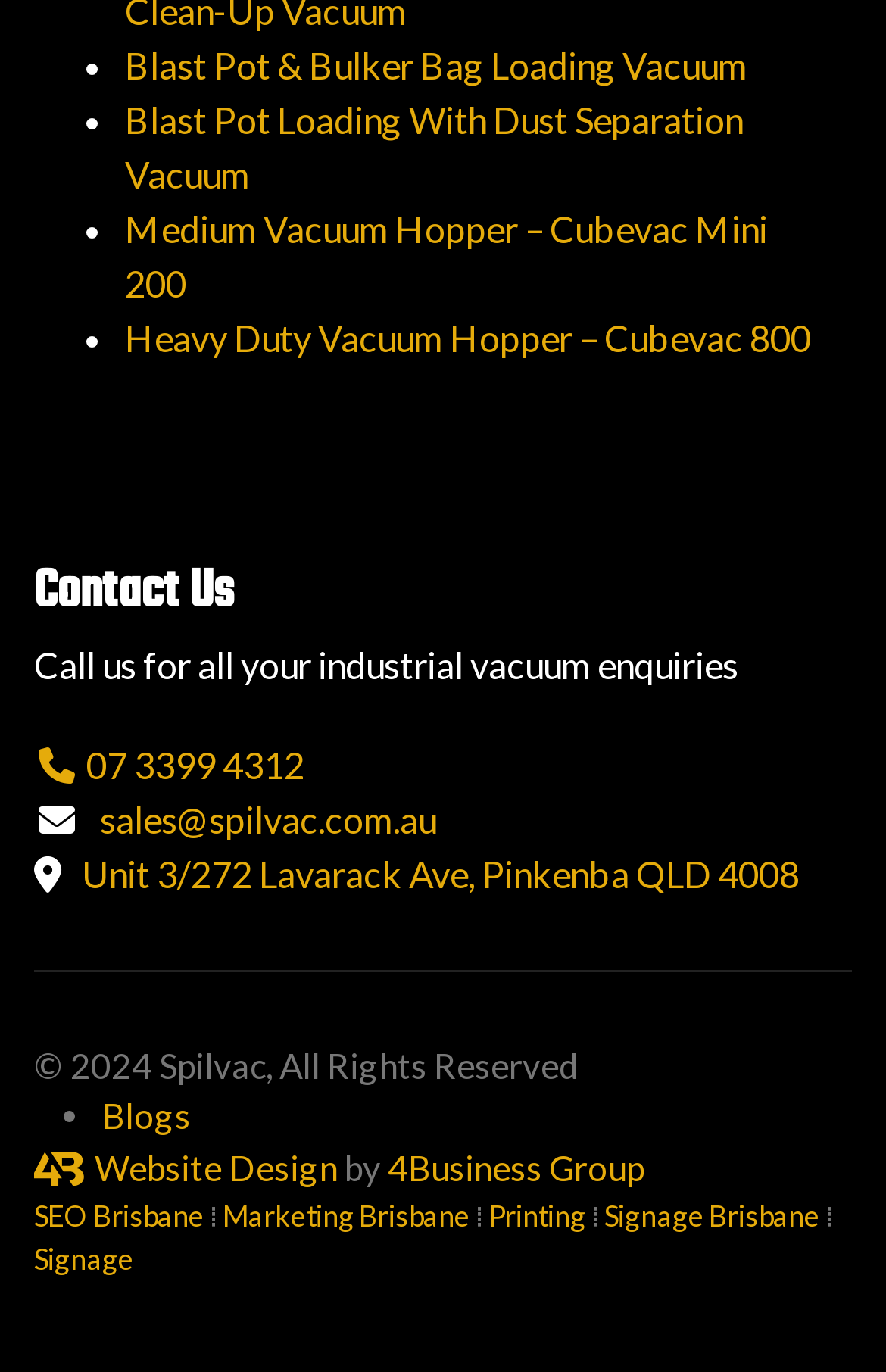Answer the following query with a single word or phrase:
What is the email address provided for sales enquiries?

sales@spilvac.com.au